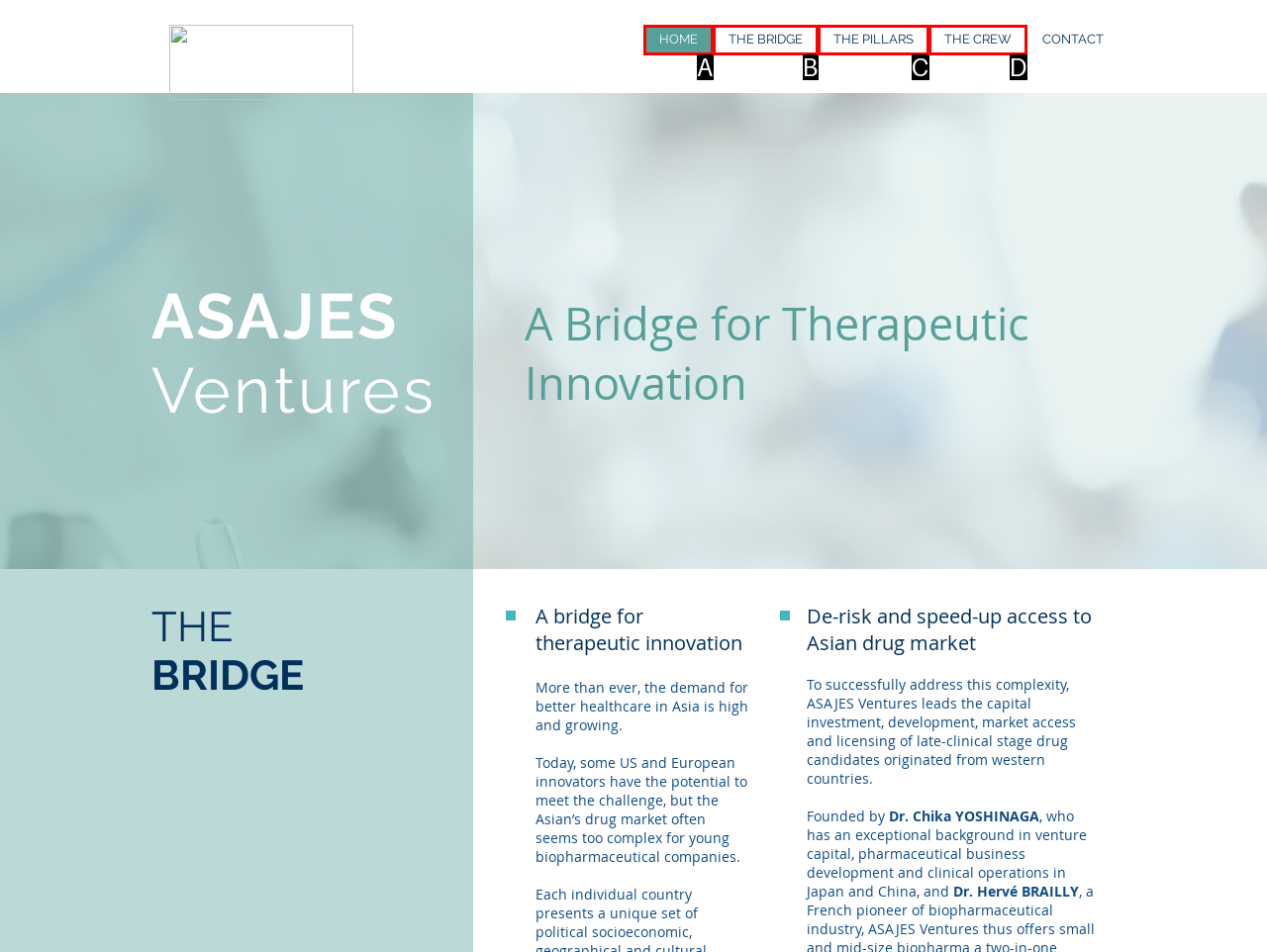Match the description: THE PILLARS to the appropriate HTML element. Respond with the letter of your selected option.

C